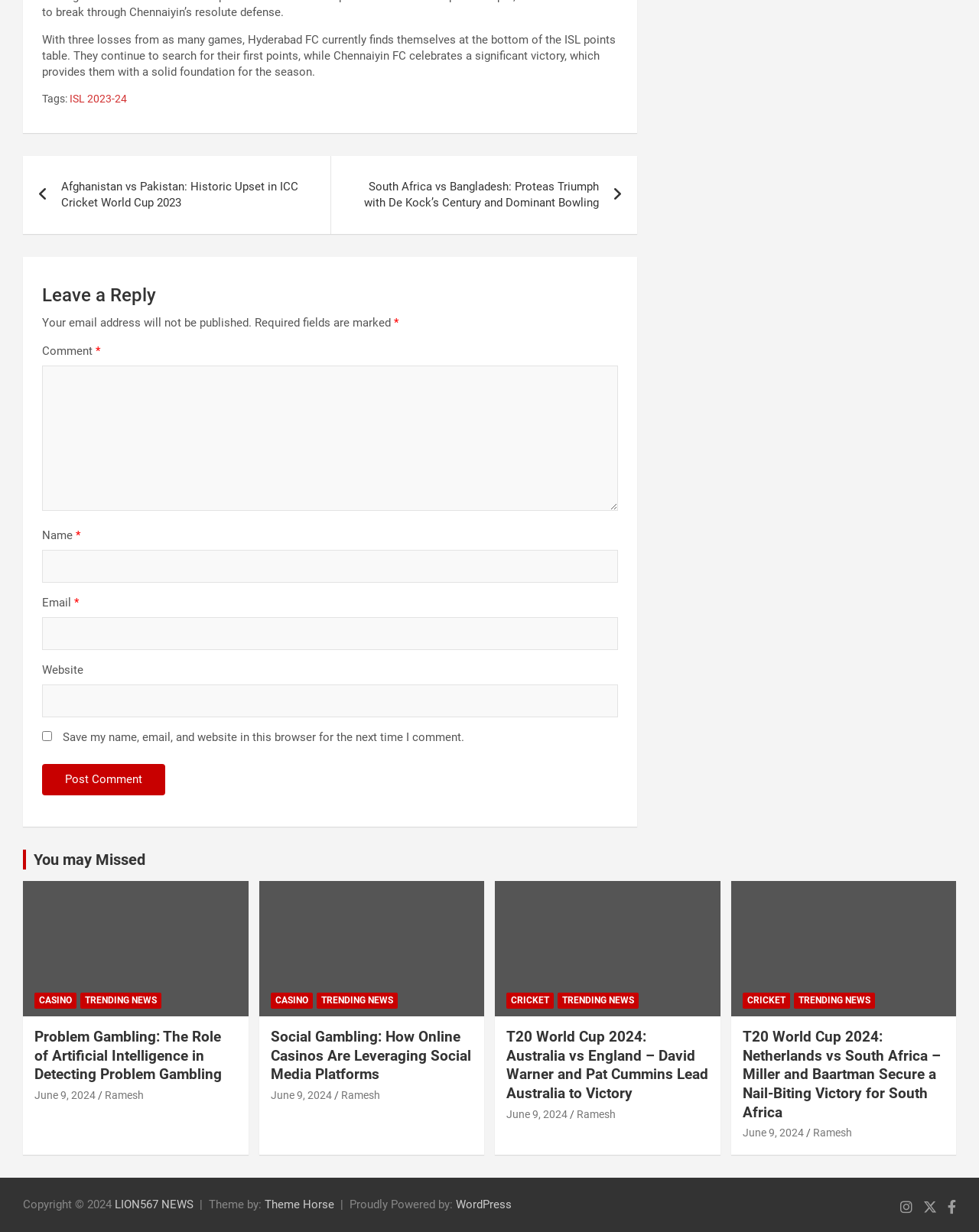How many links are present in the 'You may Missed' section?
Refer to the image and provide a one-word or short phrase answer.

1